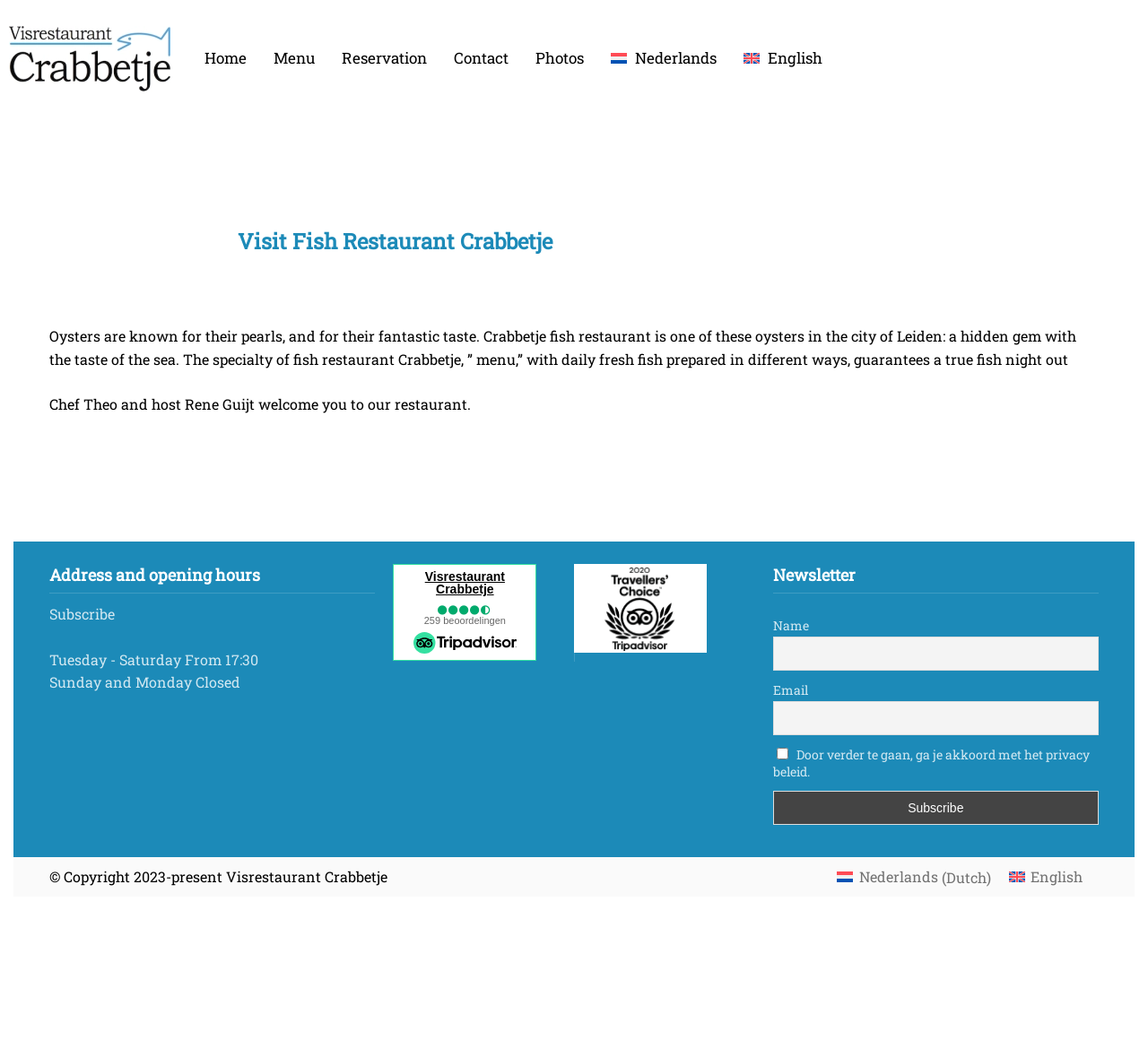Please determine the bounding box coordinates, formatted as (top-left x, top-left y, bottom-right x, bottom-right y), with all values as floating point numbers between 0 and 1. Identify the bounding box of the region described as: Nederlands (Dutch)

[0.721, 0.824, 0.871, 0.848]